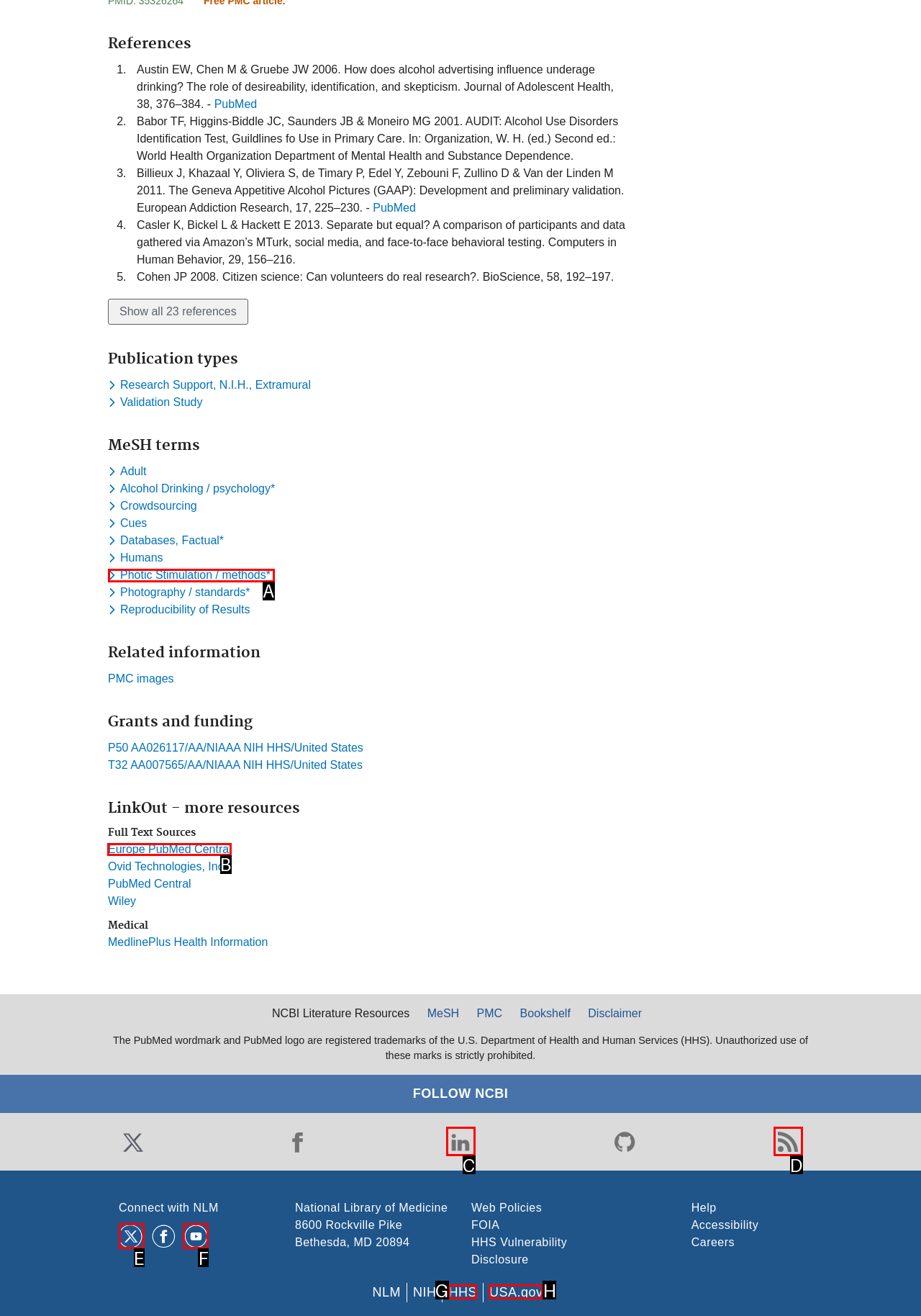Identify the HTML element to select in order to accomplish the following task: Visit Europe PubMed Central
Reply with the letter of the chosen option from the given choices directly.

B